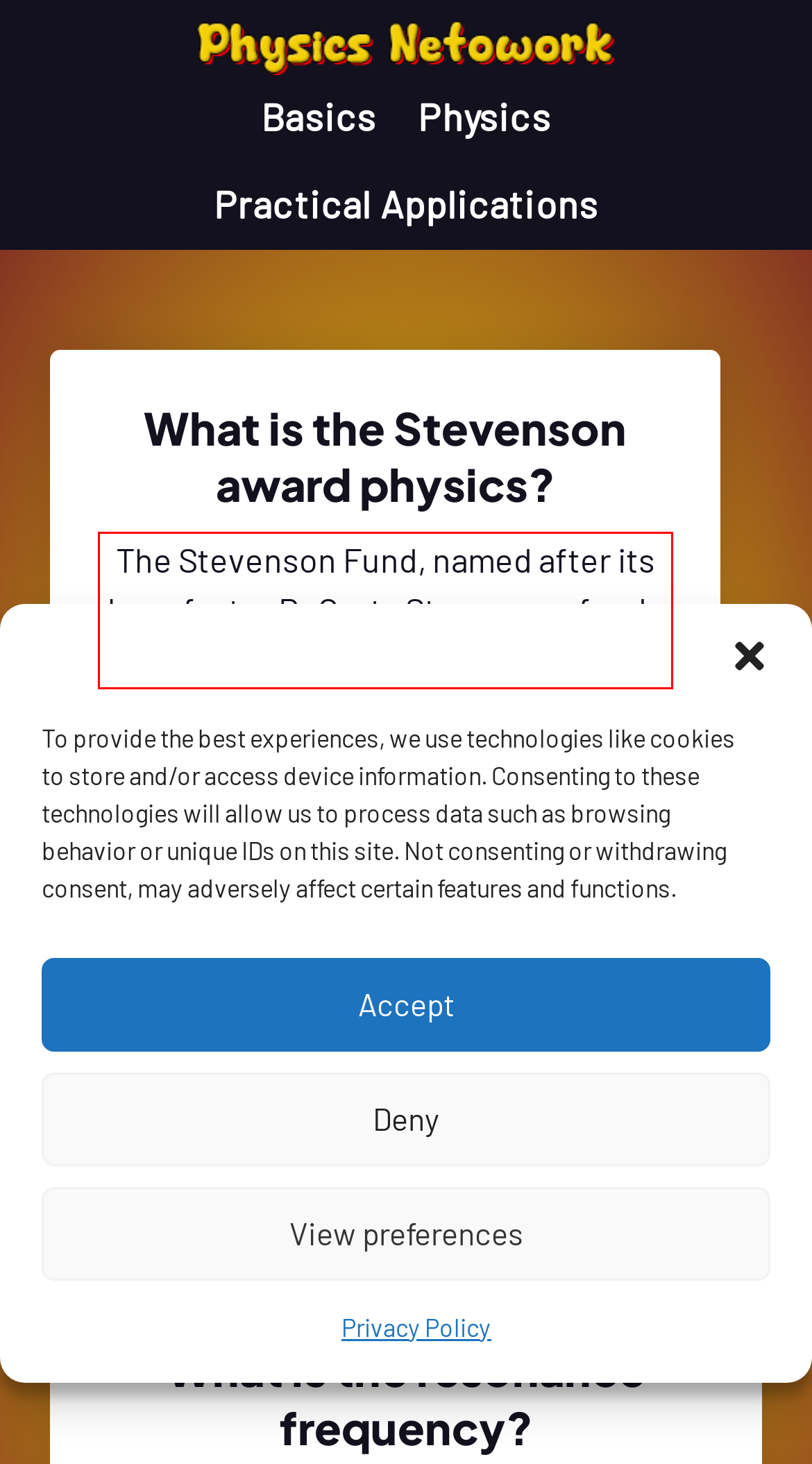Given a webpage screenshot, identify the text inside the red bounding box using OCR and extract it.

The Stevenson Fund, named after its benefactor Dr Greta Stevenson, funds three bursaries of up to £7,500 a year. The bursaries are awarded to students of…